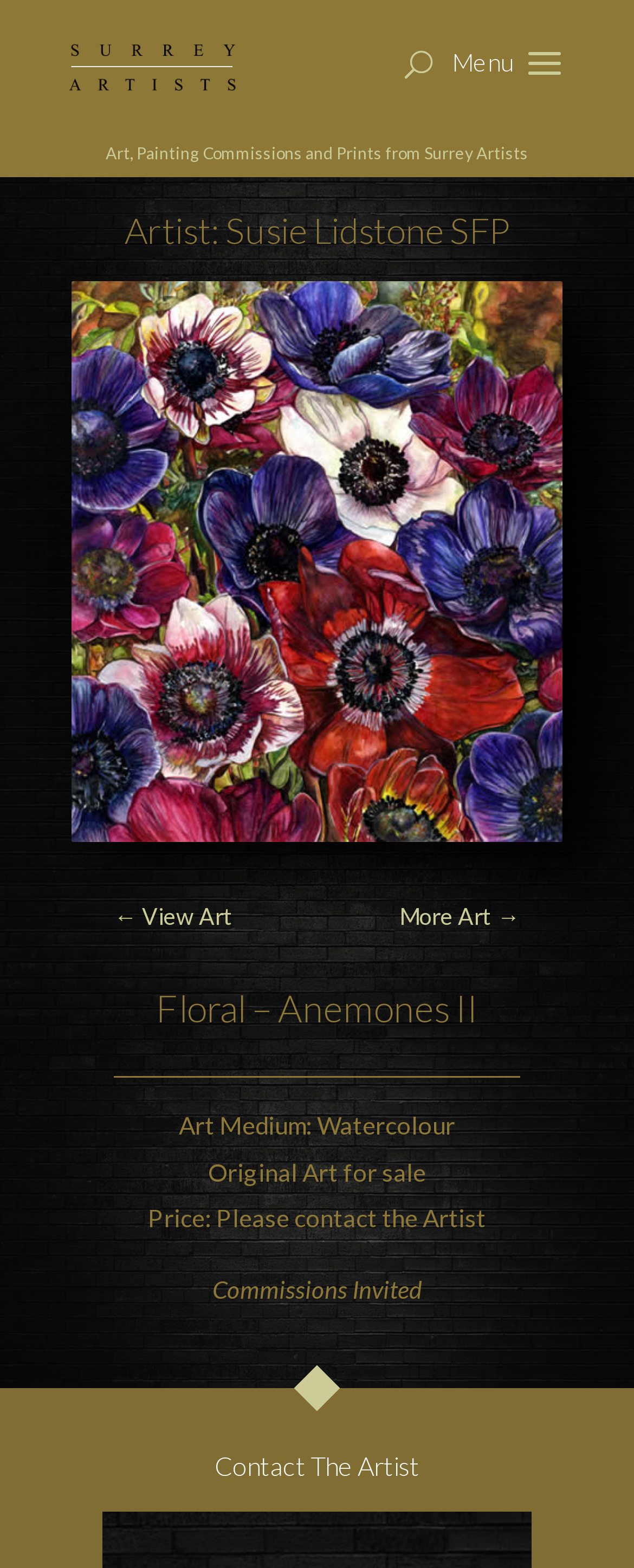Provide a one-word or short-phrase answer to the question:
Is the original art for sale?

Yes